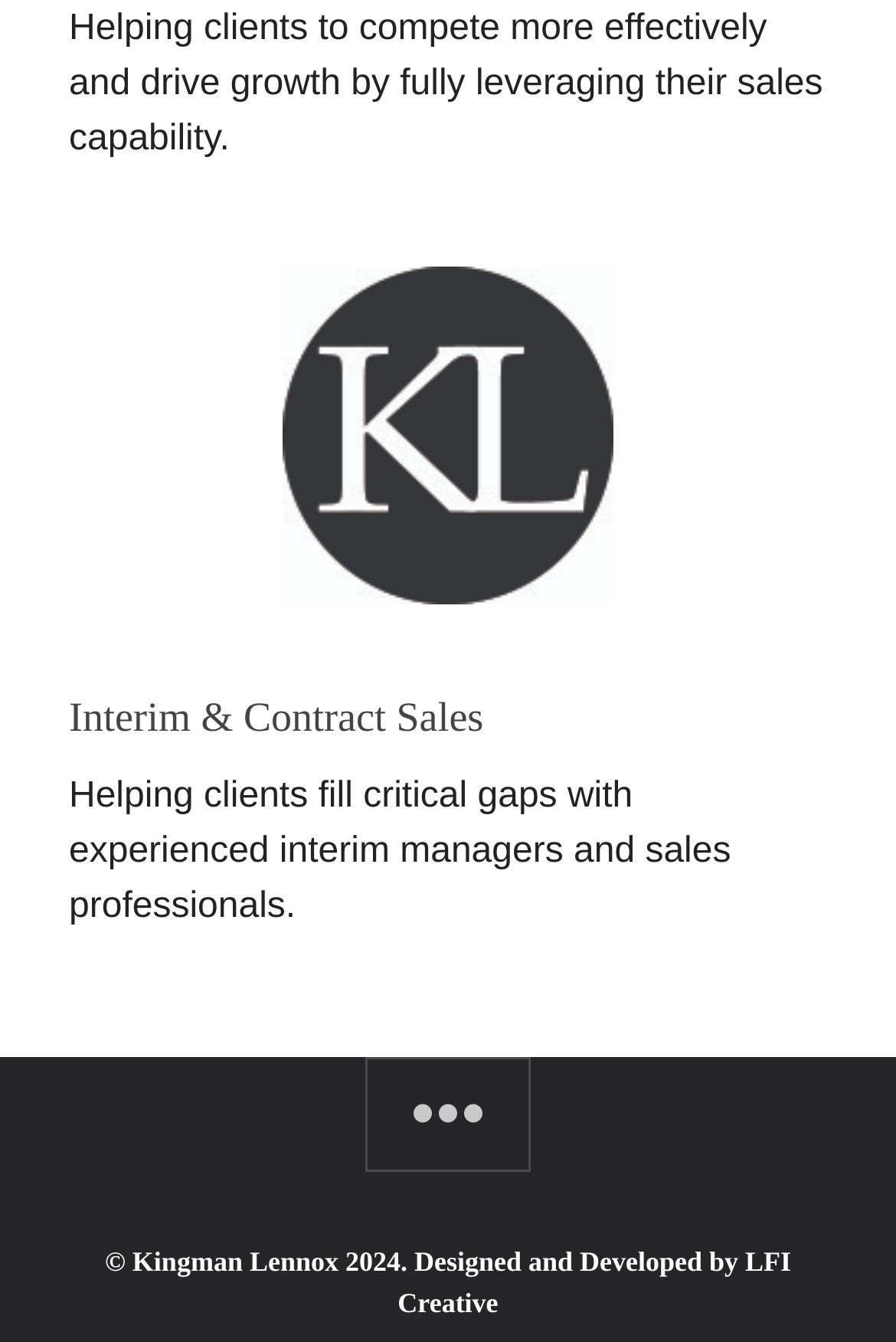Please respond in a single word or phrase: 
What type of professionals does the company provide?

Sales professionals